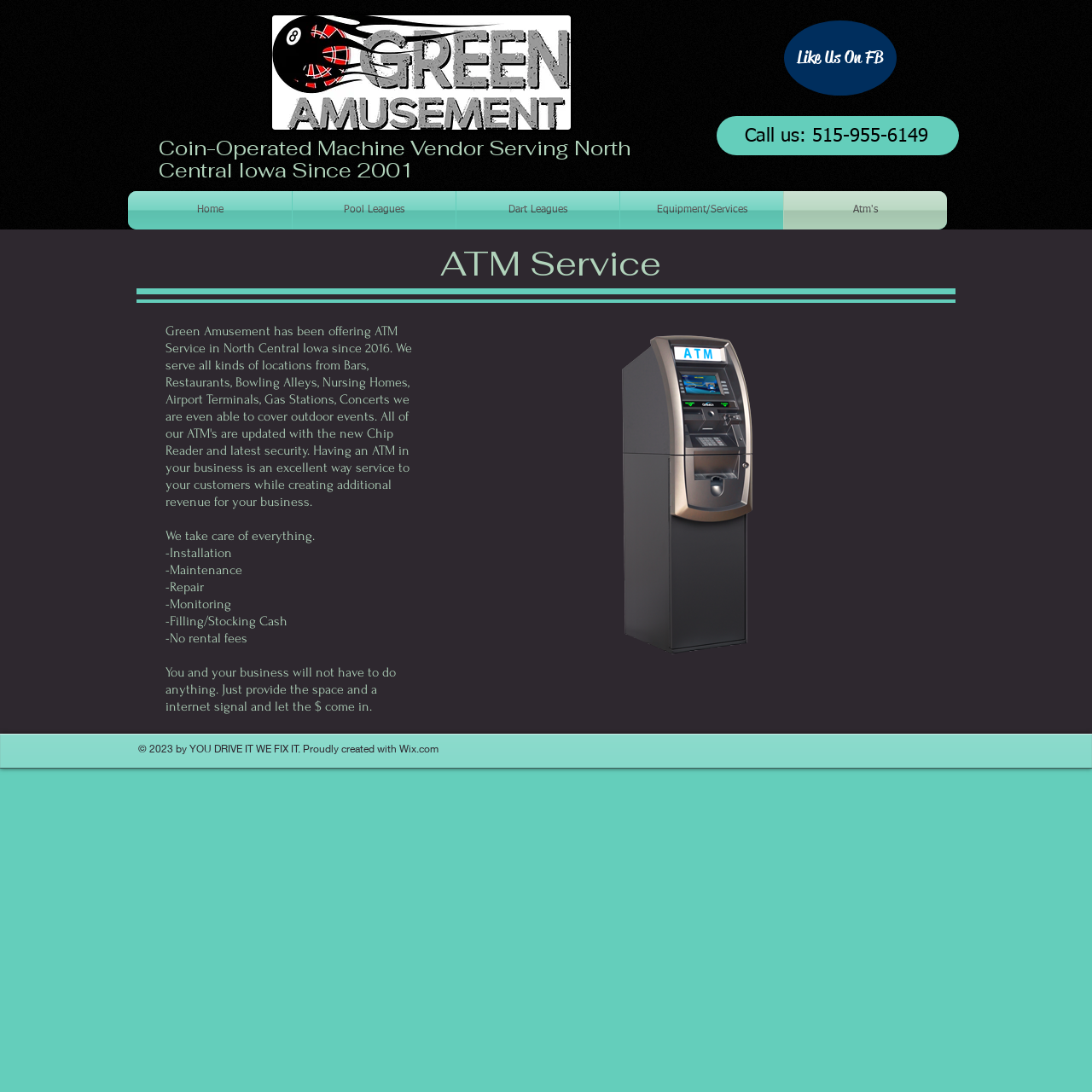Illustrate the webpage's structure and main components comprehensively.

The webpage is about Atm's, a company that provides coin-operated machine services. At the top, there is a link to the company's website, followed by a heading that describes the company as a vendor serving North Central Iowa since 2001. This heading also contains a link with the same text.

To the right of the heading, there is a link to the company's Facebook page. Below the heading, there is a navigation menu with five links: Home, Pool Leagues, Dart Leagues, Equipment/Services, and Atm's.

The main content of the page is divided into two sections. The first section has a heading that says "ATM Service" and lists the services provided by the company, including installation, maintenance, repair, monitoring, and filling/stocking cash. There is also a note that there are no rental fees.

The second section appears to be a testimonial or a description of the benefits of working with the company. It says that the company takes care of everything, and the business owner only needs to provide space and an internet signal.

At the bottom of the page, there is a copyright notice that says "© 2023 by YOU DRIVE IT WE FIX IT" and a link to the website builder, Wix.com.